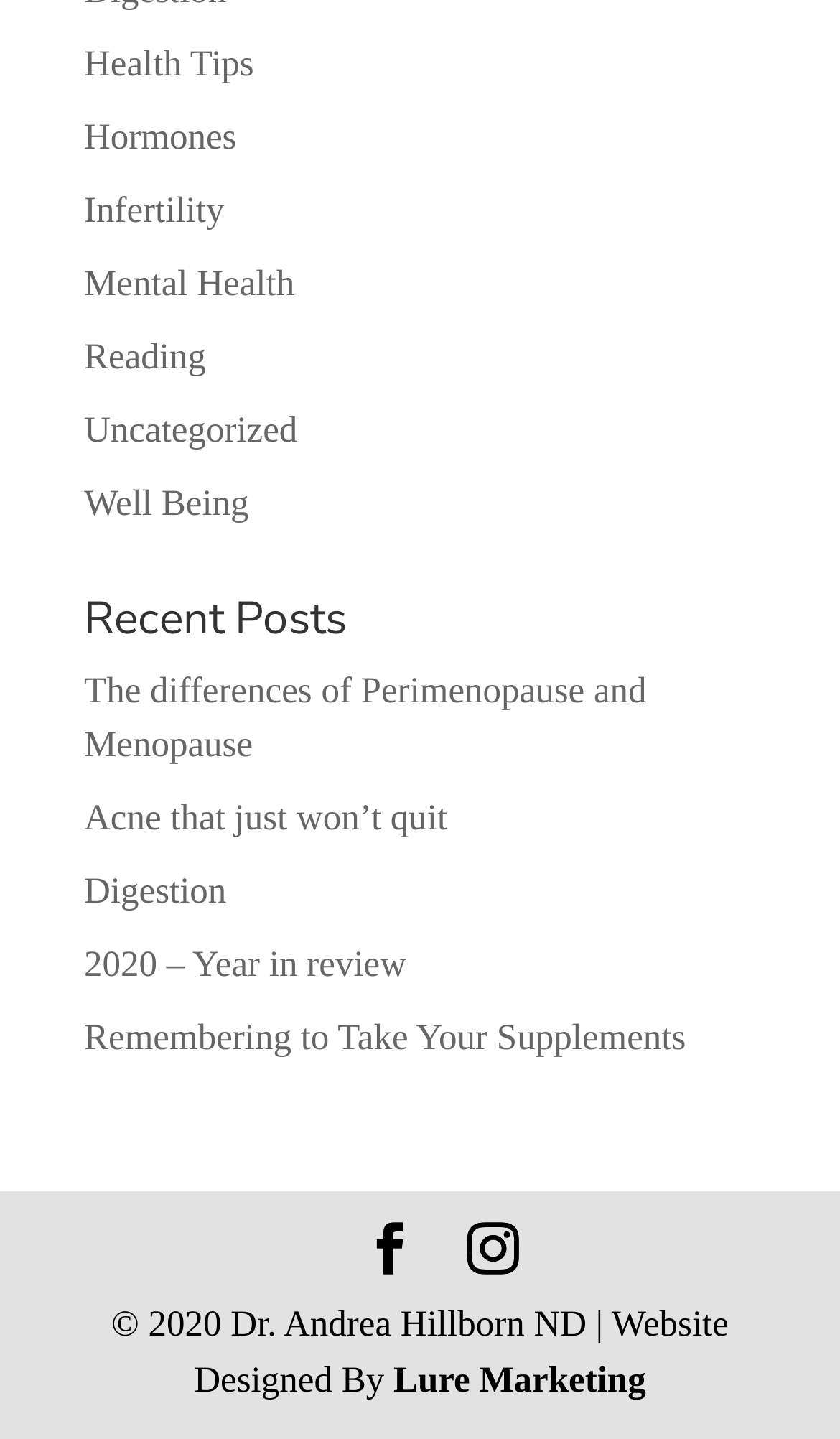Can you show the bounding box coordinates of the region to click on to complete the task described in the instruction: "Read about The differences of Perimenopause and Menopause"?

[0.1, 0.465, 0.77, 0.532]